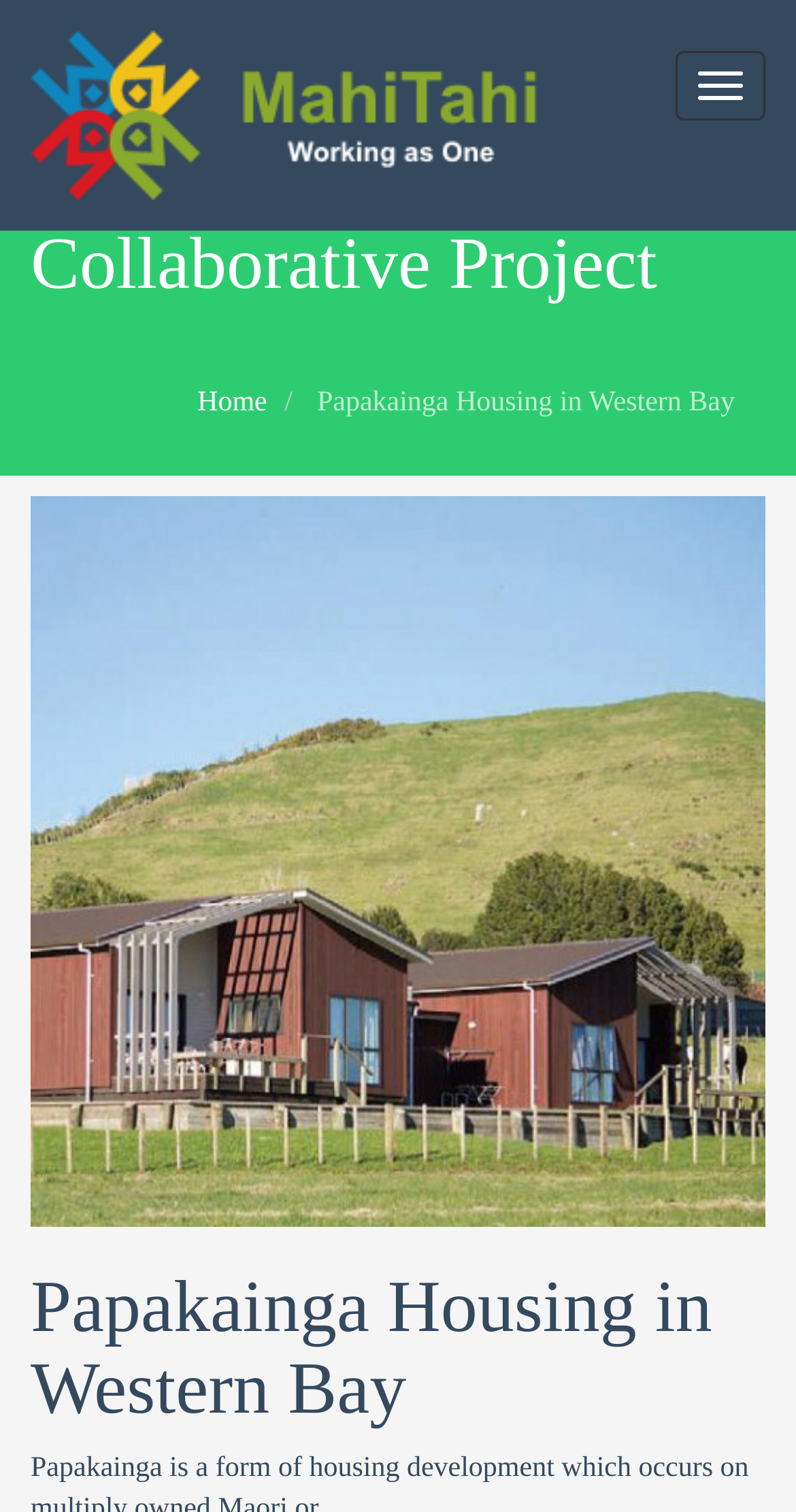Determine the bounding box for the HTML element described here: "Toggle navigation". The coordinates should be given as [left, top, right, bottom] with each number being a float between 0 and 1.

[0.849, 0.034, 0.962, 0.08]